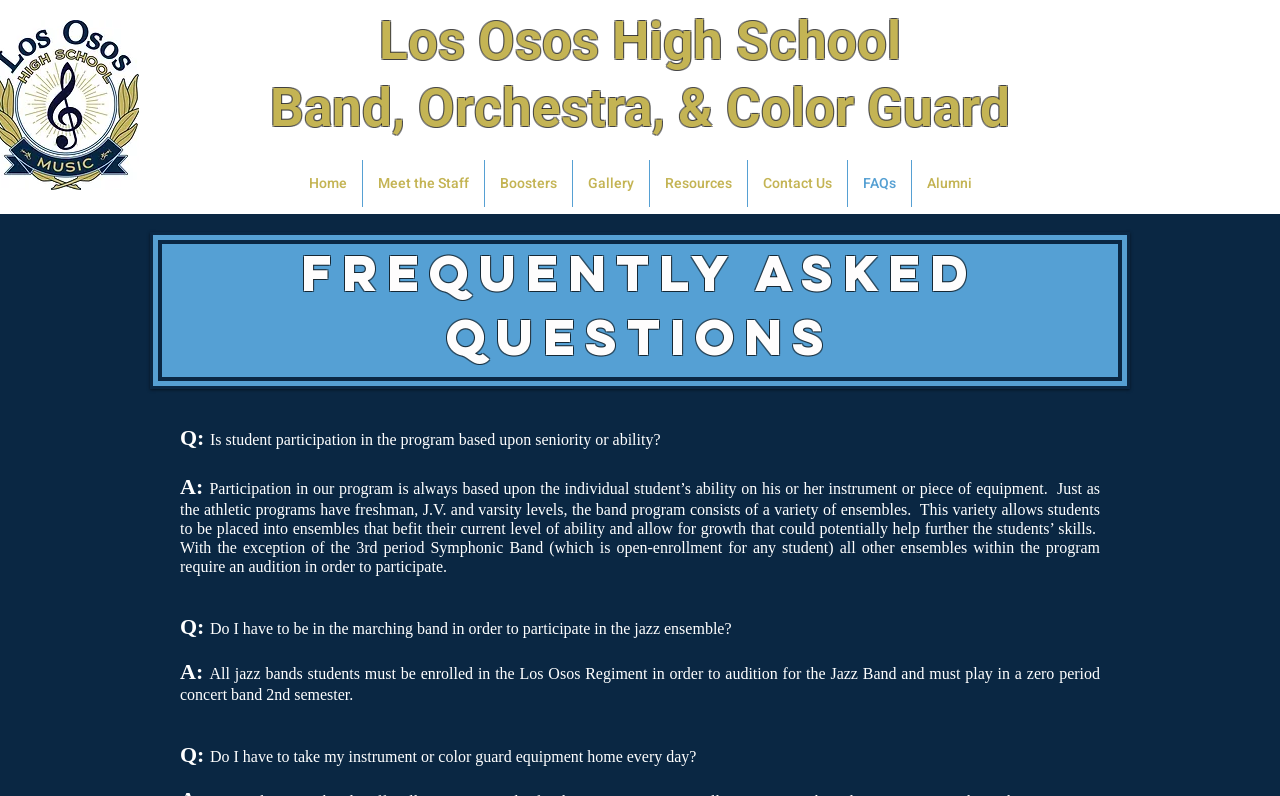Find the bounding box coordinates of the area to click in order to follow the instruction: "Click on the Contact Us link".

[0.584, 0.201, 0.661, 0.26]